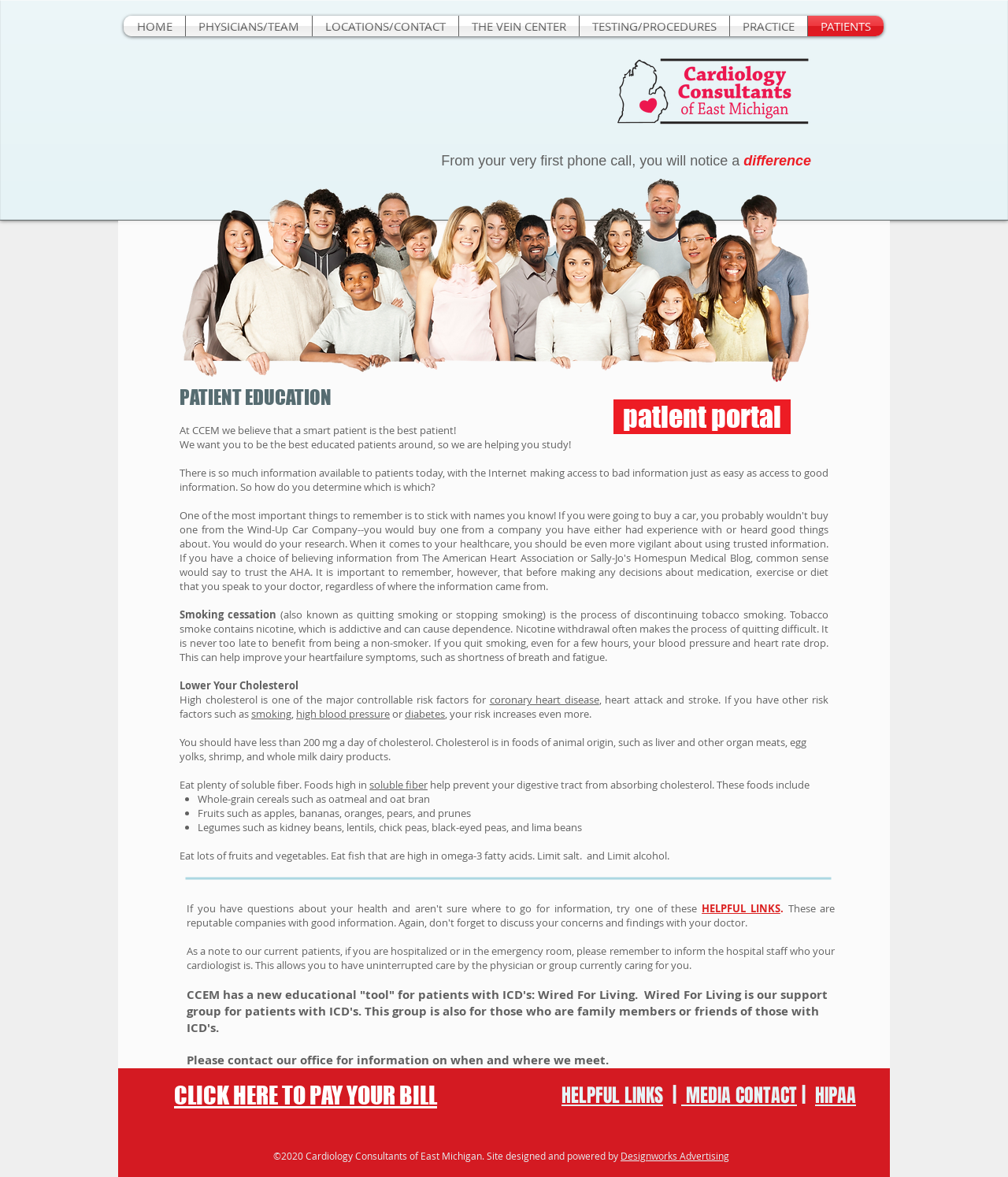Respond with a single word or phrase for the following question: 
What type of foods are high in soluble fiber?

Fruits and legumes